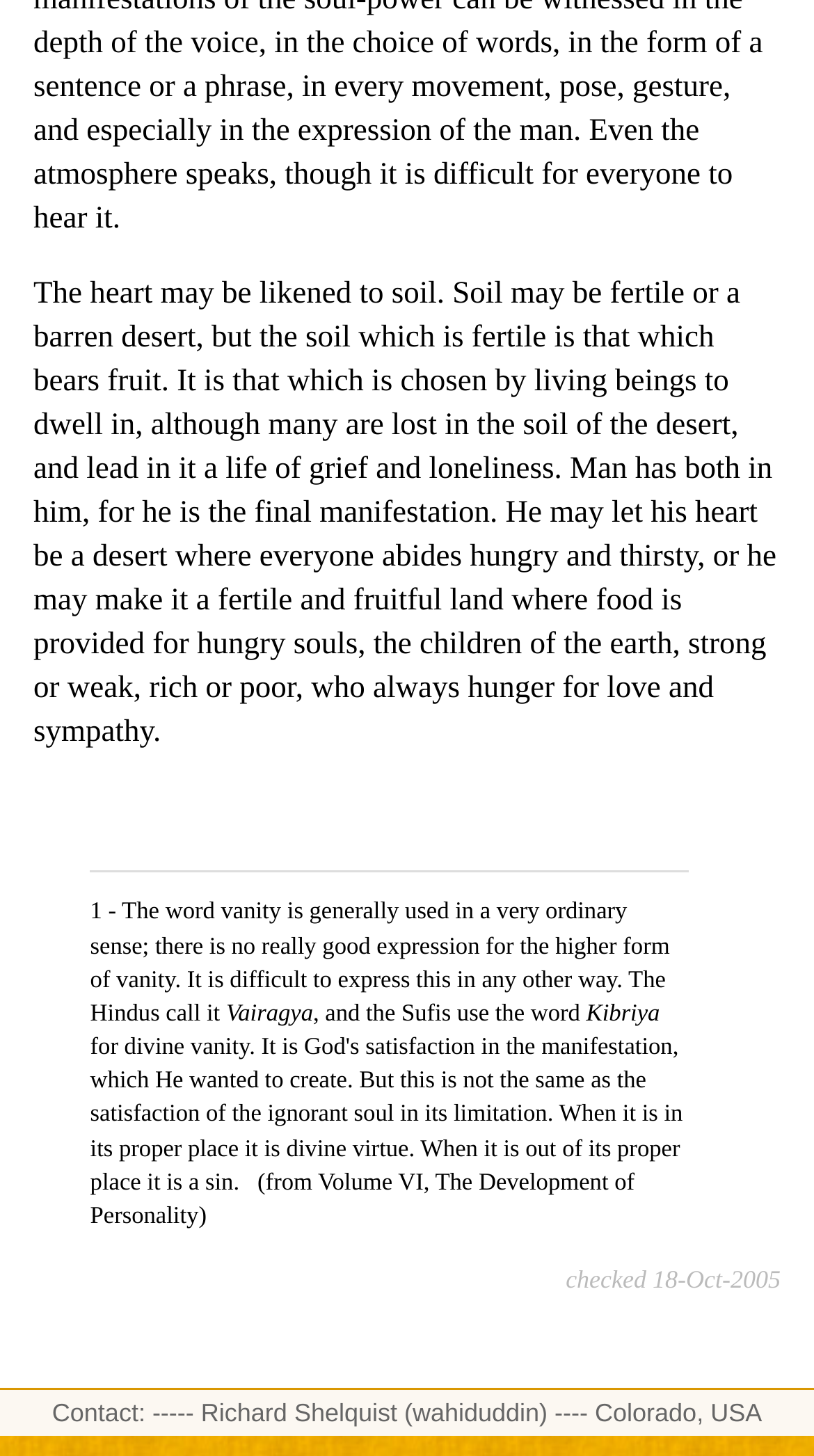When was the page last checked?
Please give a detailed and thorough answer to the question, covering all relevant points.

The question is answered by reading the StaticText element that contains the text 'checked 18-Oct-2005', which indicates the last time the page was checked.